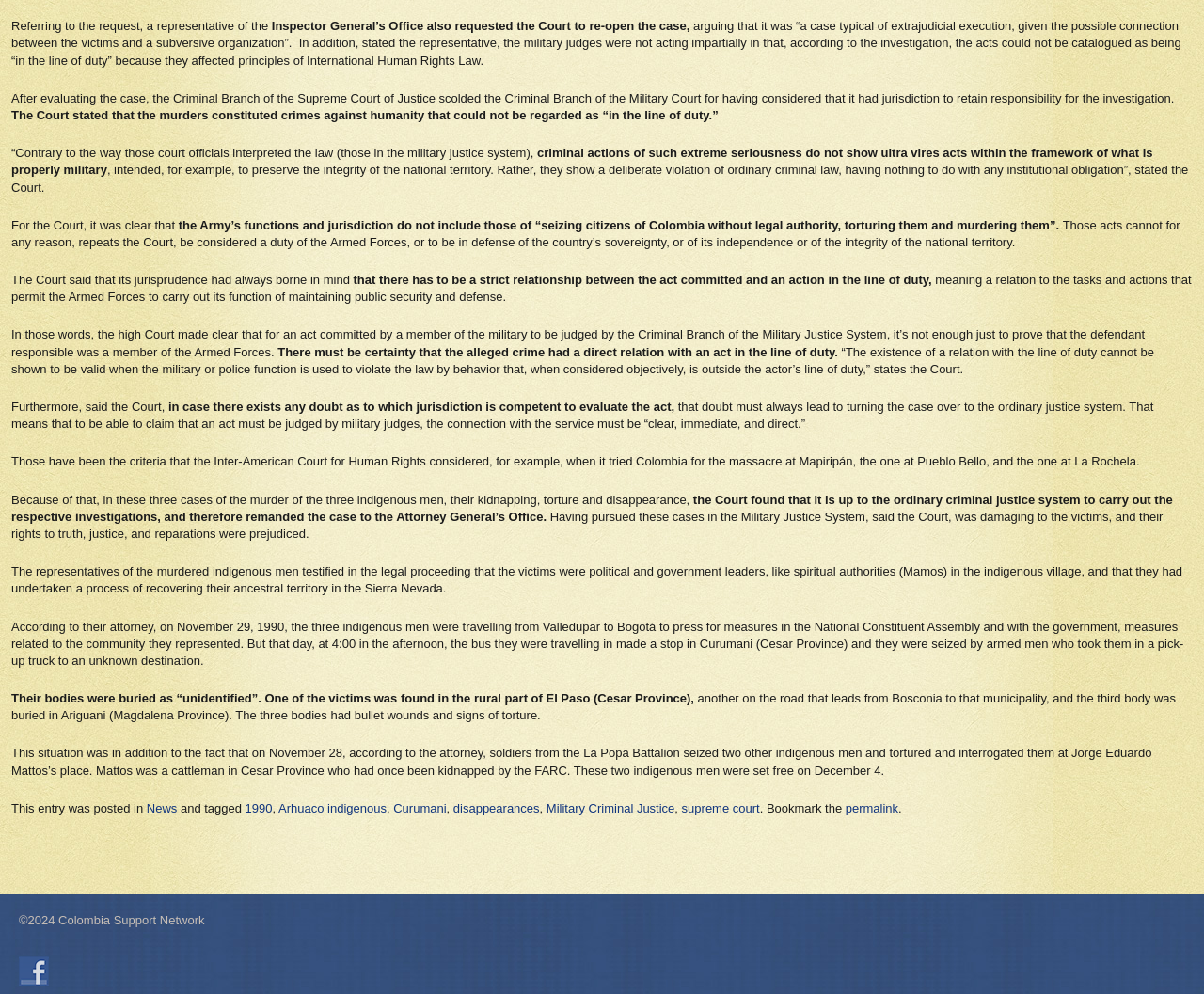Please specify the bounding box coordinates in the format (top-left x, top-left y, bottom-right x, bottom-right y), with values ranging from 0 to 1. Identify the bounding box for the UI component described as follows: supreme court

[0.566, 0.806, 0.631, 0.82]